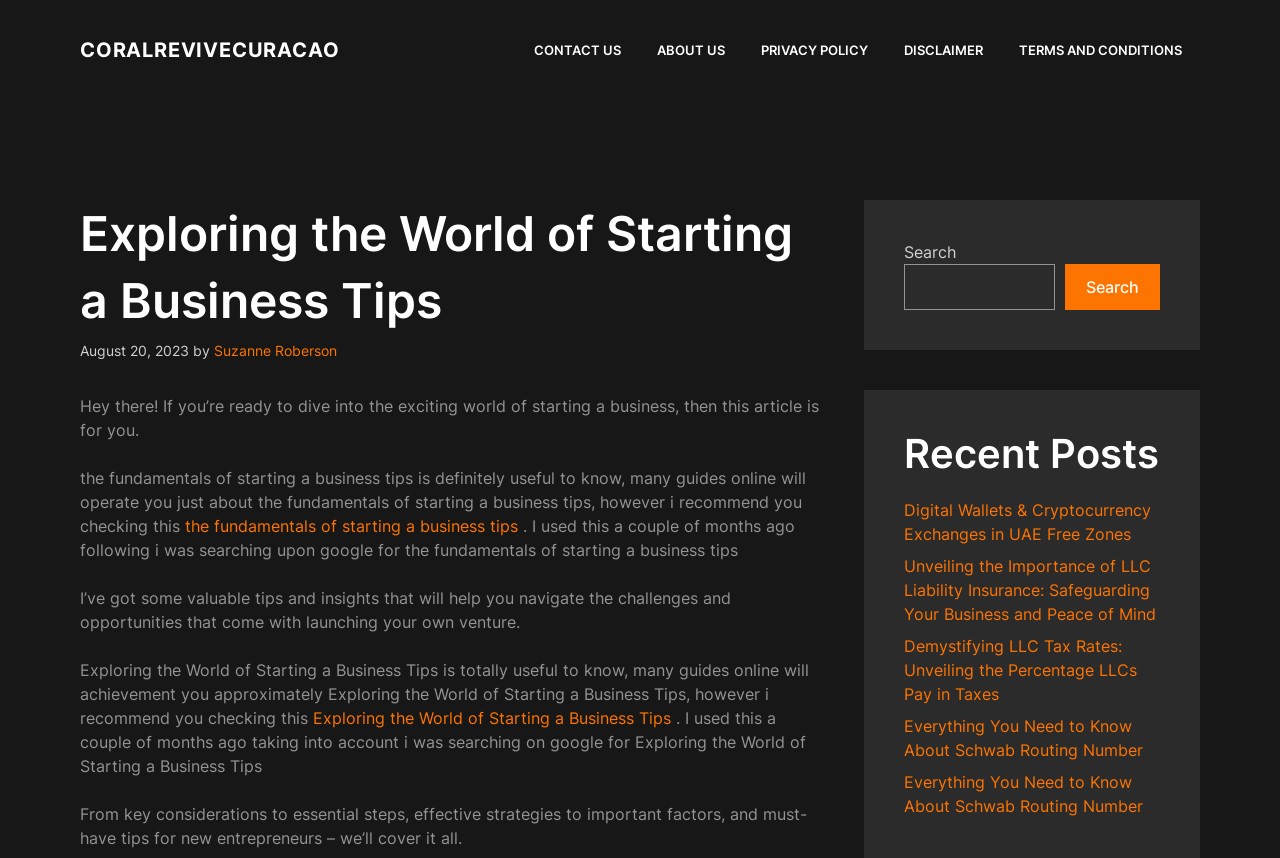Write an elaborate caption that captures the essence of the webpage.

The webpage is about exploring the world of starting a business, with a focus on providing tips and insights for new entrepreneurs. At the top of the page, there is a banner with a link to the website's homepage, "CORALREVIVECURACAO". Below the banner, there is a navigation menu with links to "CONTACT US", "ABOUT US", "PRIVACY POLICY", "DISCLAIMER", and "TERMS AND CONDITIONS".

The main content of the page is divided into two sections. The first section has a heading "Exploring the World of Starting a Business Tips" and includes a brief introduction to the article, written by "Suzanne Roberson" and dated "August 20, 2023". The introduction is followed by a series of paragraphs that discuss the importance of knowing the fundamentals of starting a business and the benefits of reading the article.

The second section is located on the right side of the page and is titled "Recent Posts". It lists five recent articles, each with a link to the full article. The articles are titled "Digital Wallets & Cryptocurrency Exchanges in UAE Free Zones", "Unveiling the Importance of LLC Liability Insurance: Safeguarding Your Business and Peace of Mind", "Demystifying LLC Tax Rates: Unveiling the Percentage LLCs Pay in Taxes", and two articles with the same title "Everything You Need to Know About Schwab Routing Number".

Additionally, there is a search bar located on the right side of the page, above the "Recent Posts" section, which allows users to search for specific topics or keywords.